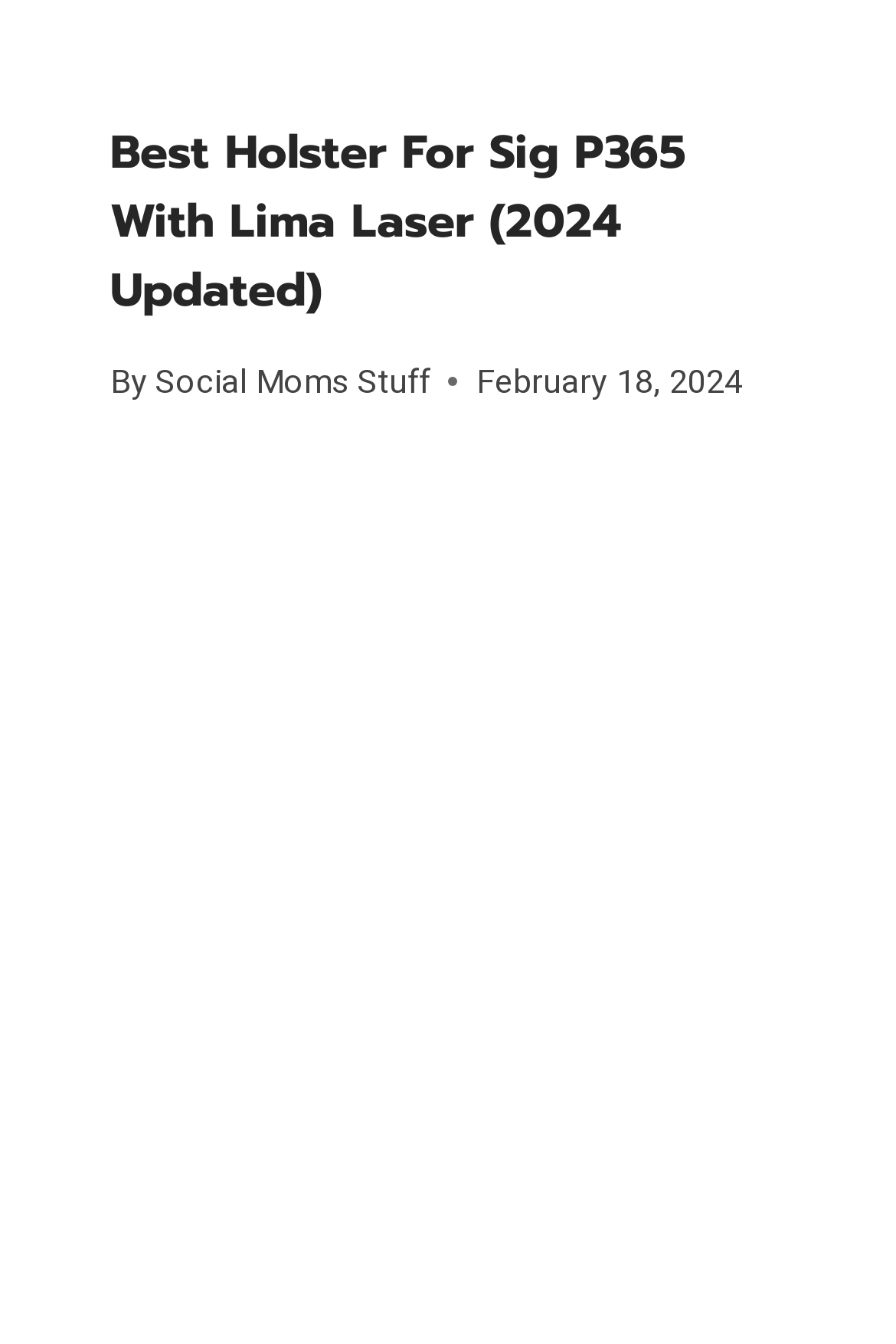Identify the bounding box coordinates of the area you need to click to perform the following instruction: "Enter email address".

None